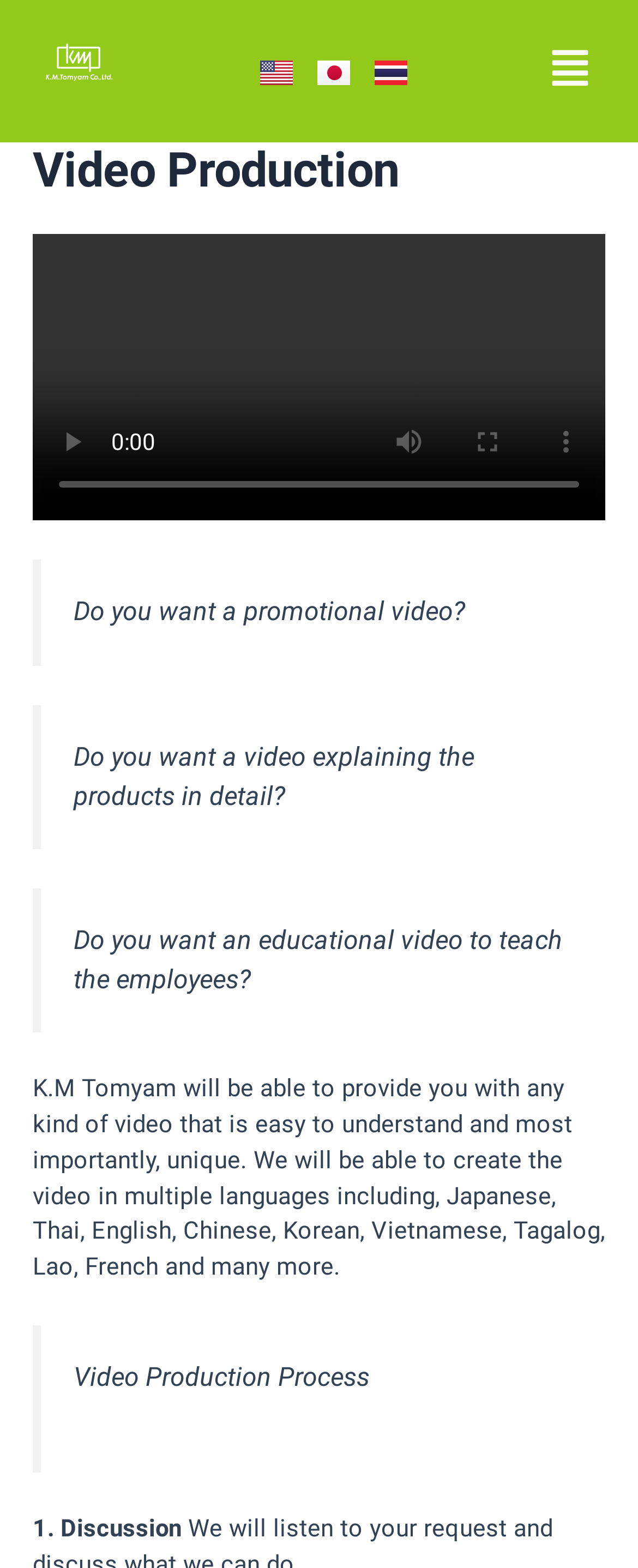Find the bounding box coordinates of the UI element according to this description: "Menu".

[0.84, 0.021, 0.949, 0.069]